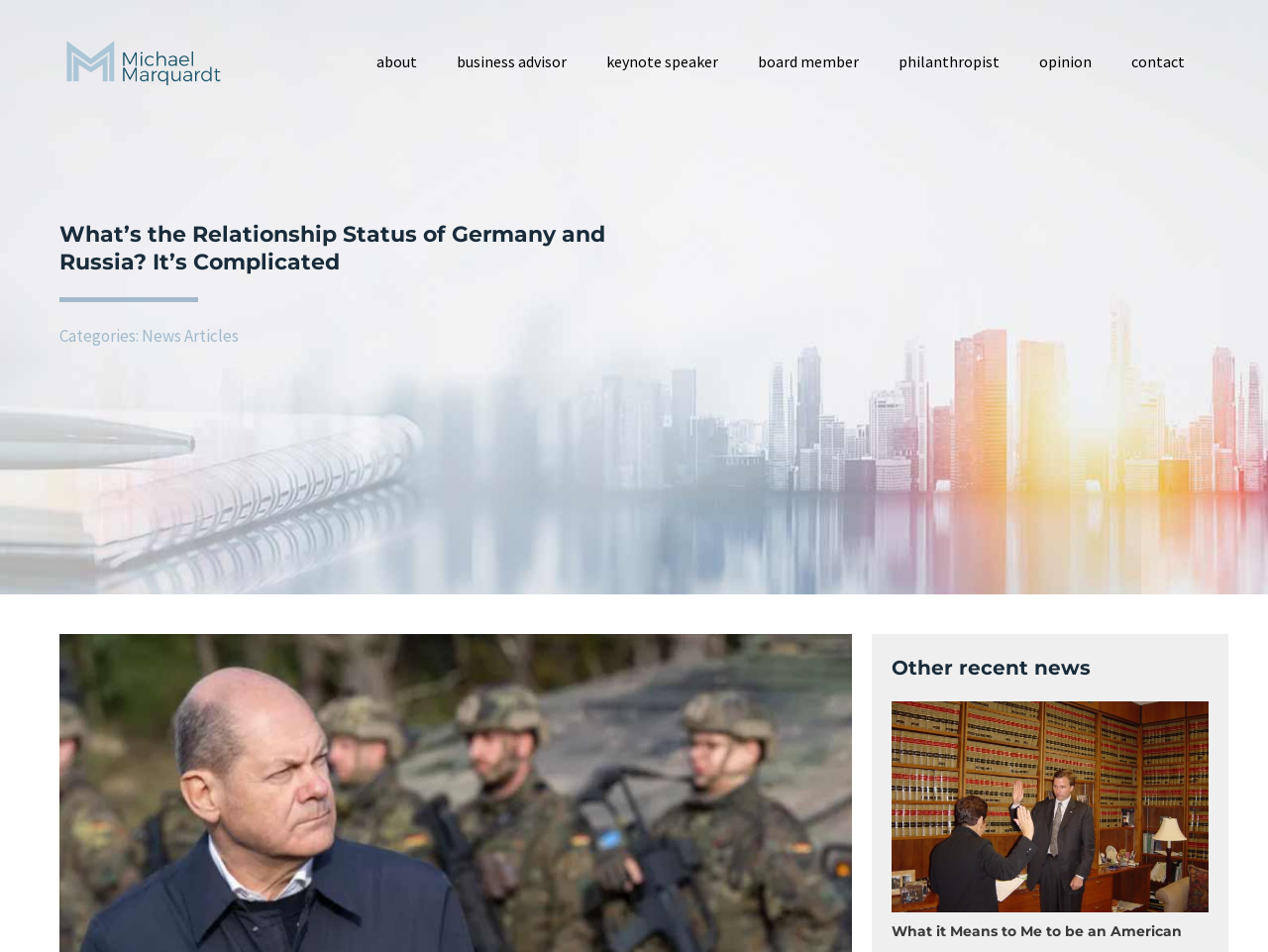What are the categories of news articles on this webpage?
Based on the visual content, answer with a single word or a brief phrase.

News Articles